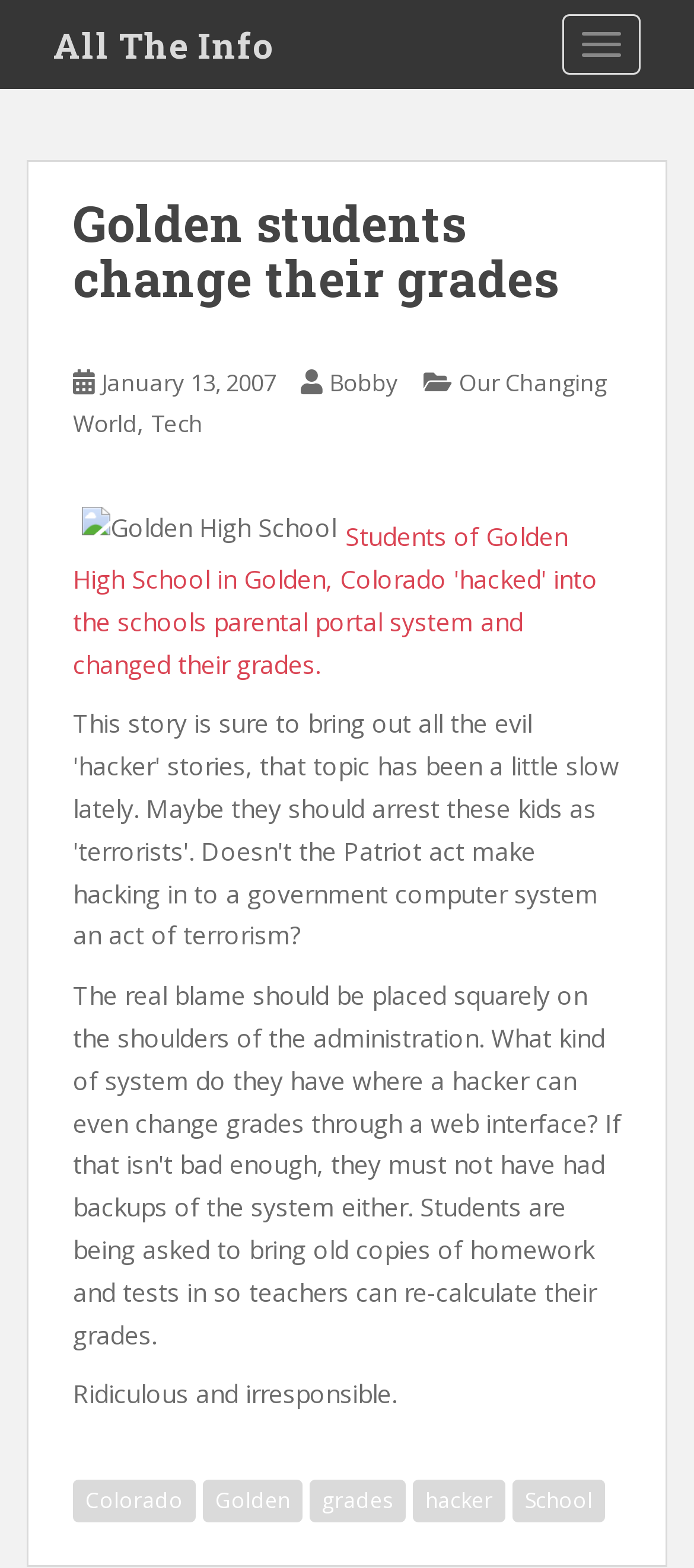Find the bounding box of the web element that fits this description: "Toggle navigation".

[0.81, 0.009, 0.923, 0.048]